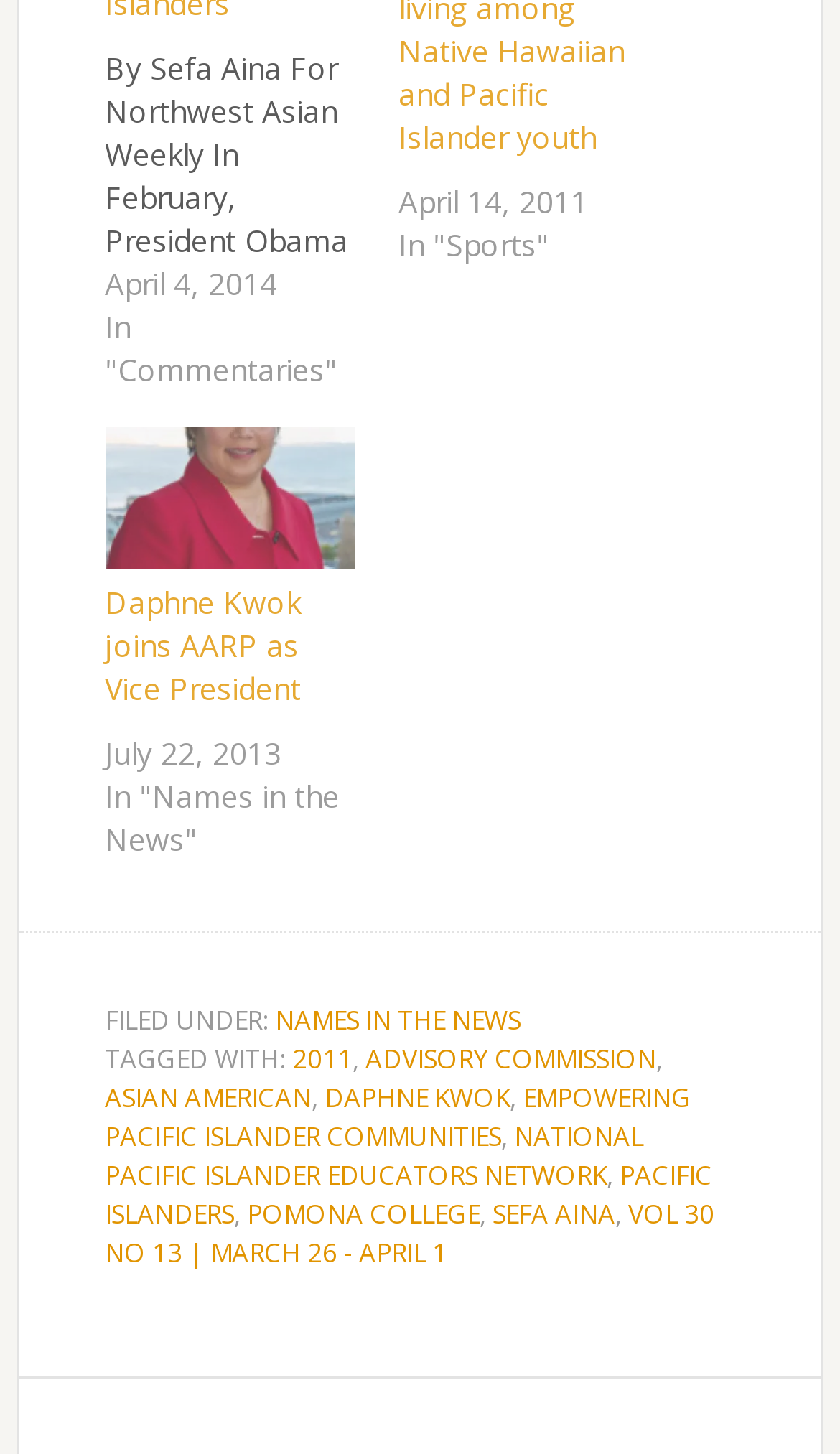Can you give a detailed response to the following question using the information from the image? What is the date of the article?

The date of the article can be found by looking at the time element with the text 'April 4, 2014', which is located above the article title.